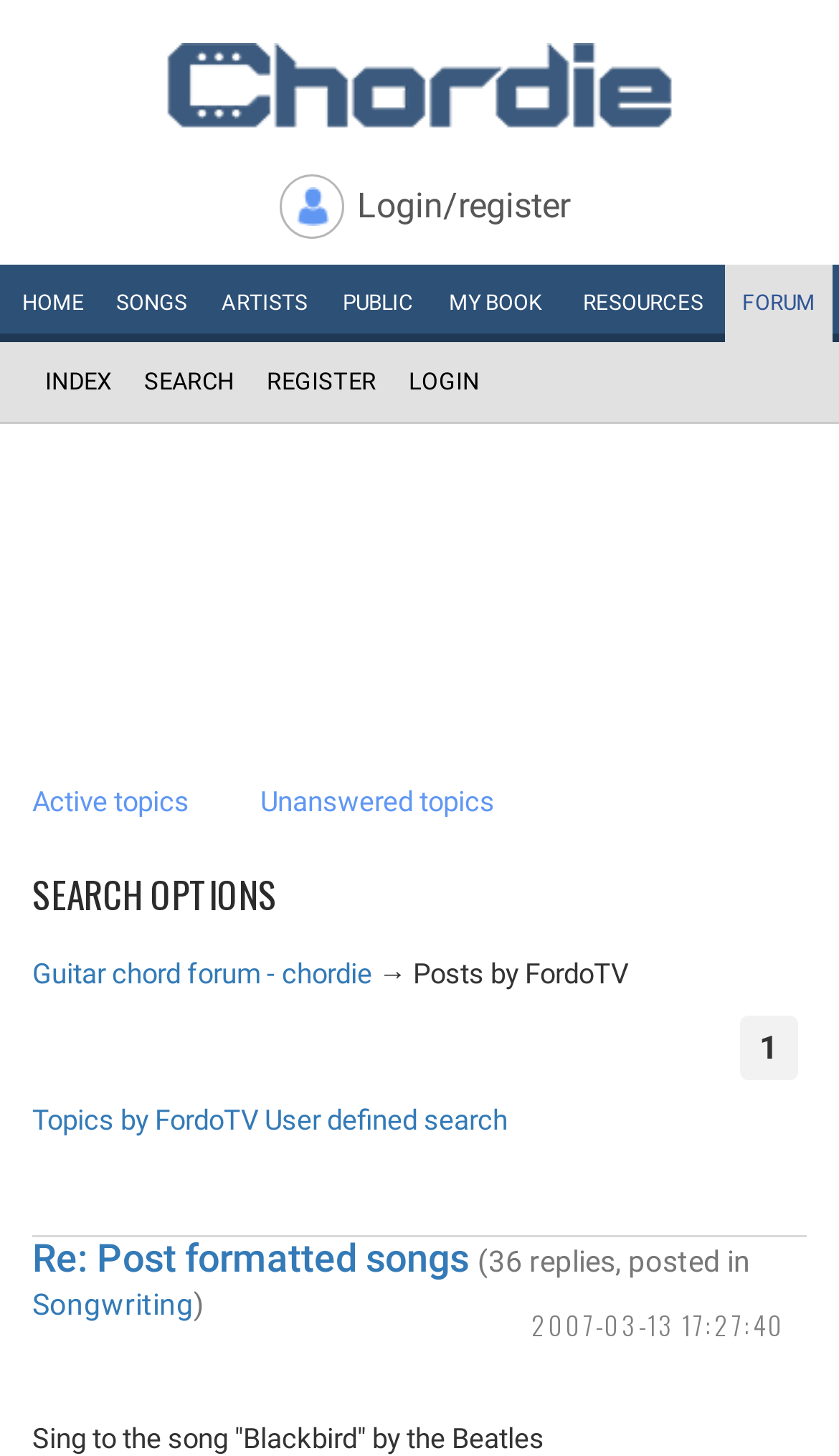Identify the bounding box coordinates of the area you need to click to perform the following instruction: "Search for guitar chords and lyrics".

[0.156, 0.239, 0.295, 0.286]